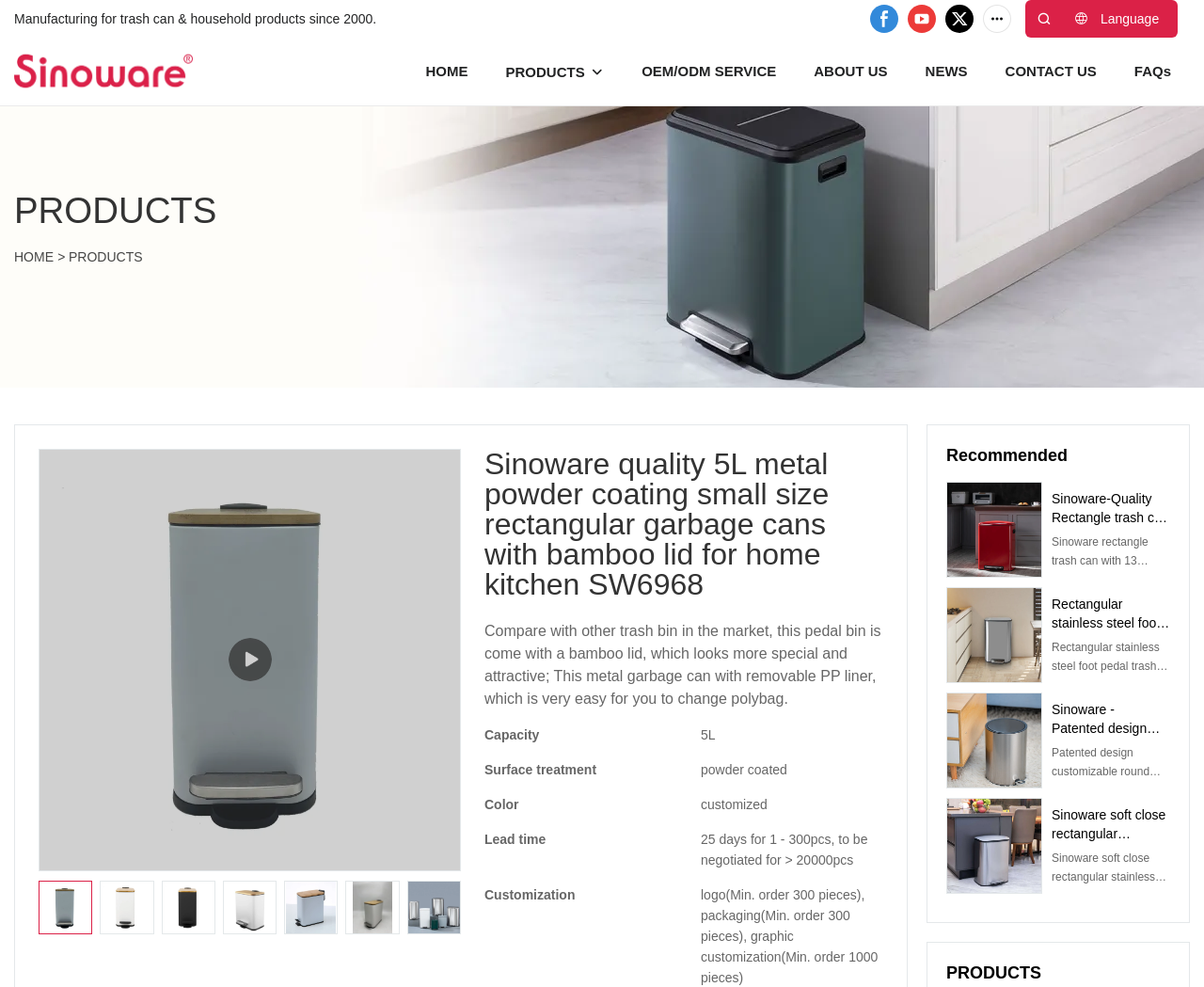Kindly determine the bounding box coordinates for the clickable area to achieve the given instruction: "Click the 'facebook' link".

[0.719, 0.0, 0.75, 0.038]